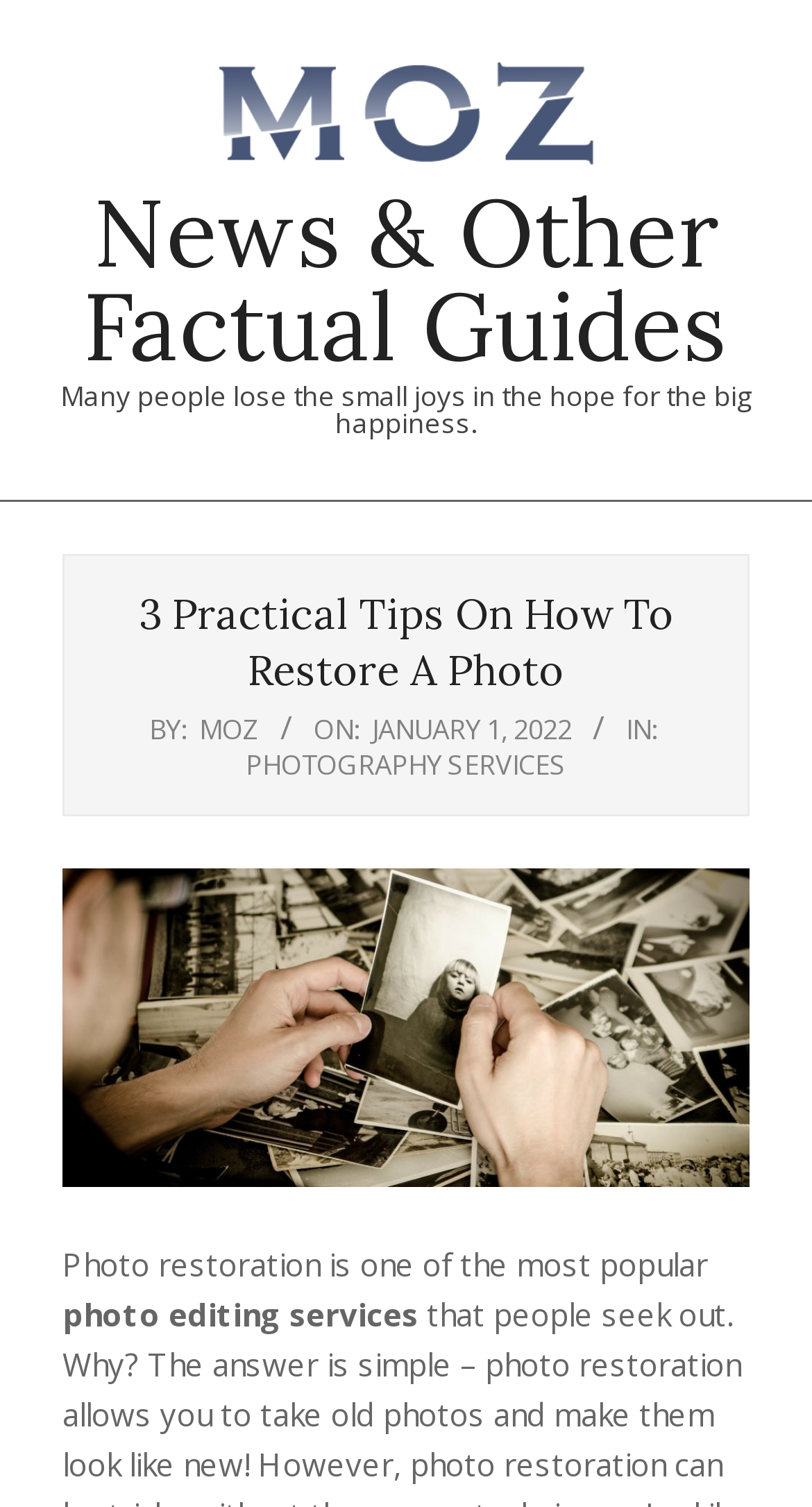Reply to the question below using a single word or brief phrase:
Who is the author of the article?

MOZ